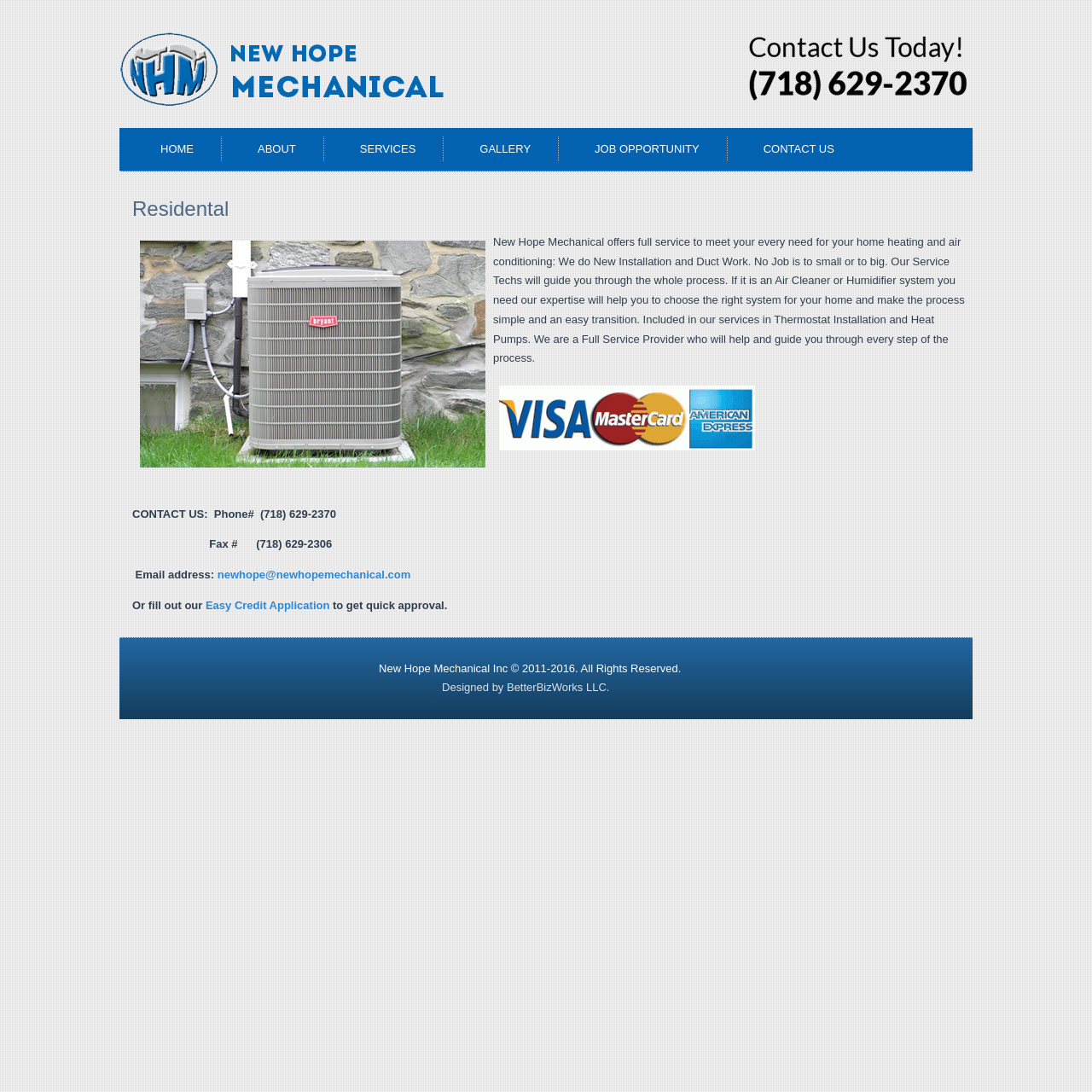Locate the bounding box coordinates of the element's region that should be clicked to carry out the following instruction: "Click HOME". The coordinates need to be four float numbers between 0 and 1, i.e., [left, top, right, bottom].

[0.134, 0.117, 0.191, 0.156]